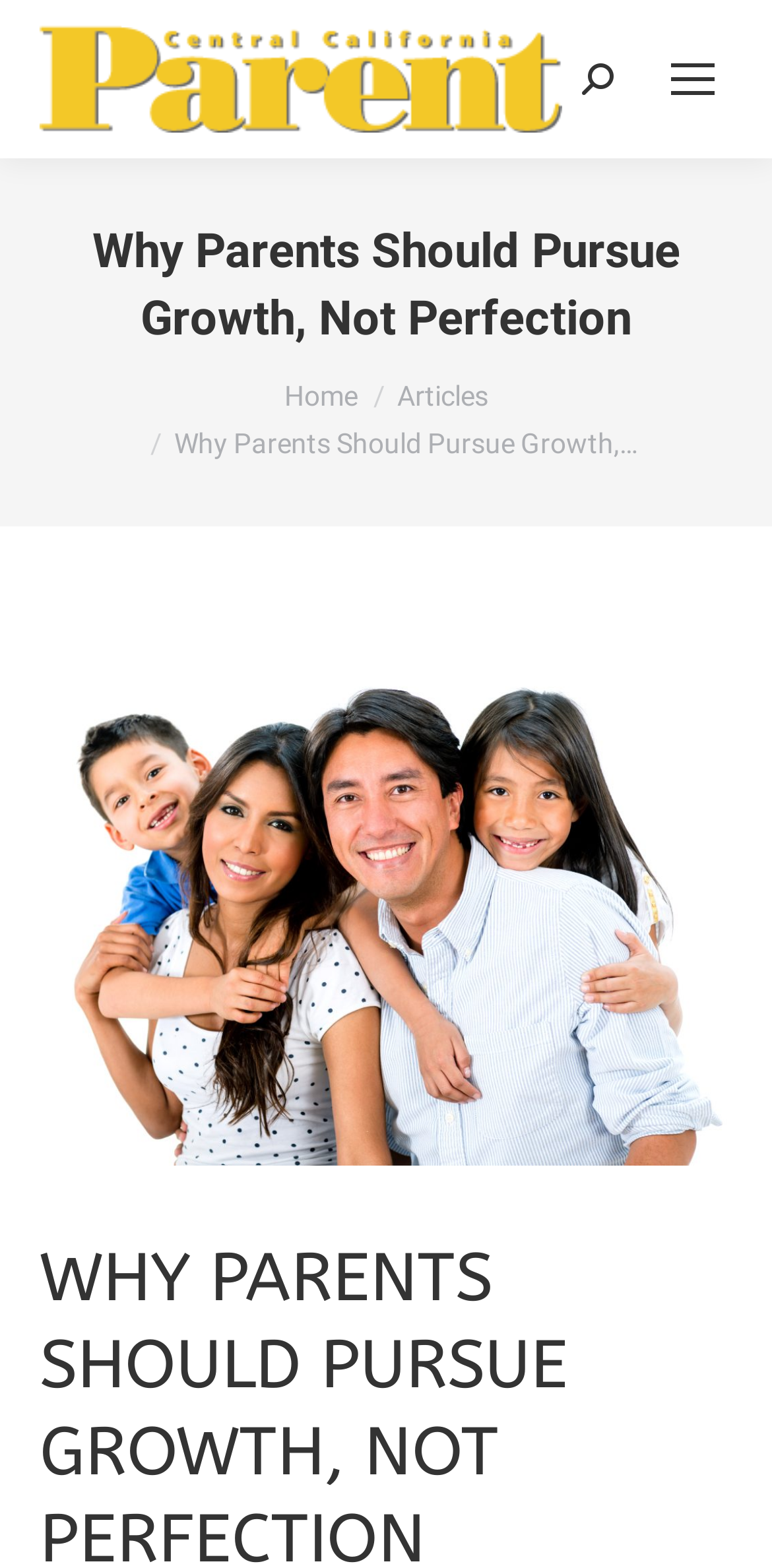Identify and provide the text content of the webpage's primary headline.

Why Parents Should Pursue Growth, Not Perfection